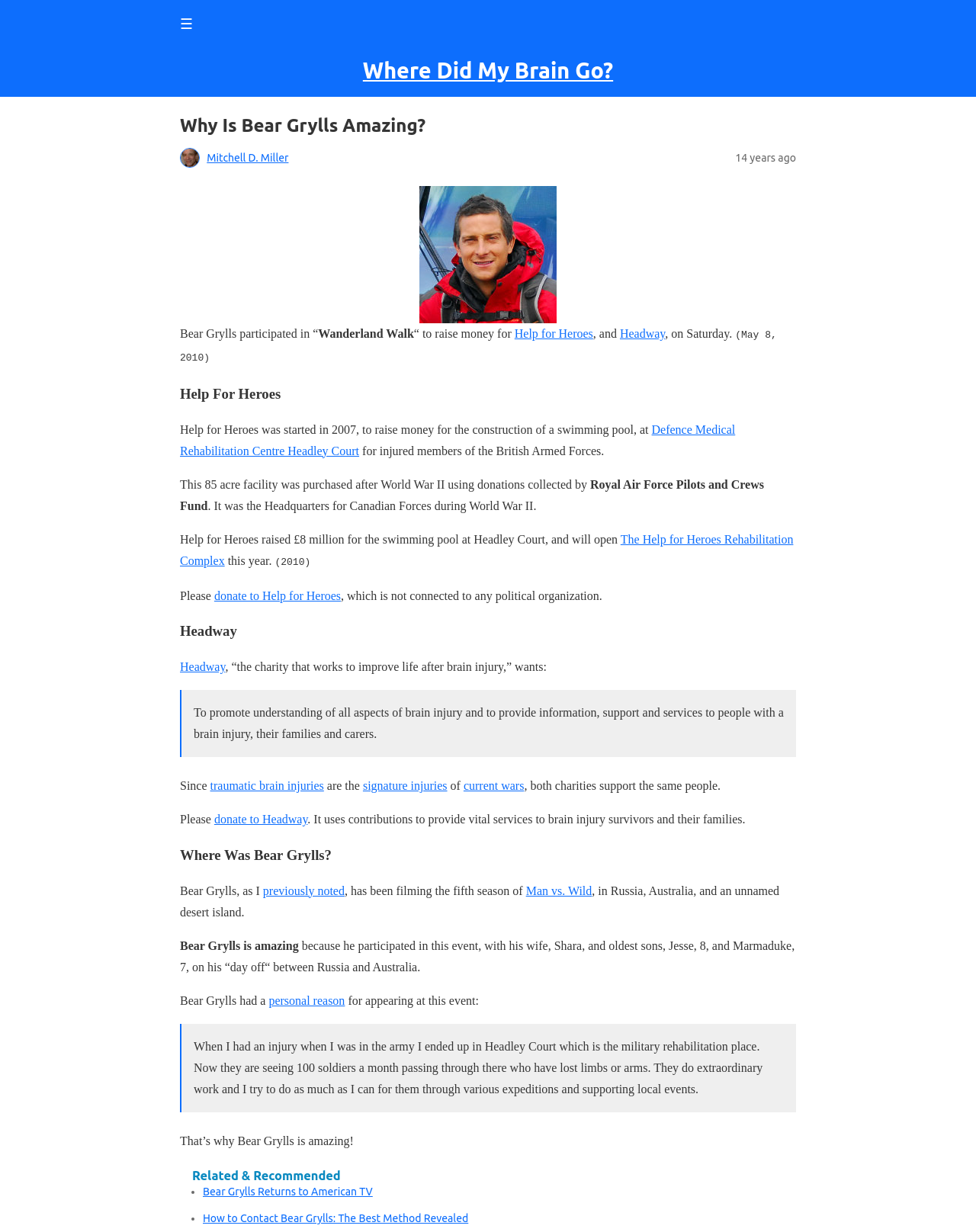Please indicate the bounding box coordinates of the element's region to be clicked to achieve the instruction: "visit press page". Provide the coordinates as four float numbers between 0 and 1, i.e., [left, top, right, bottom].

None